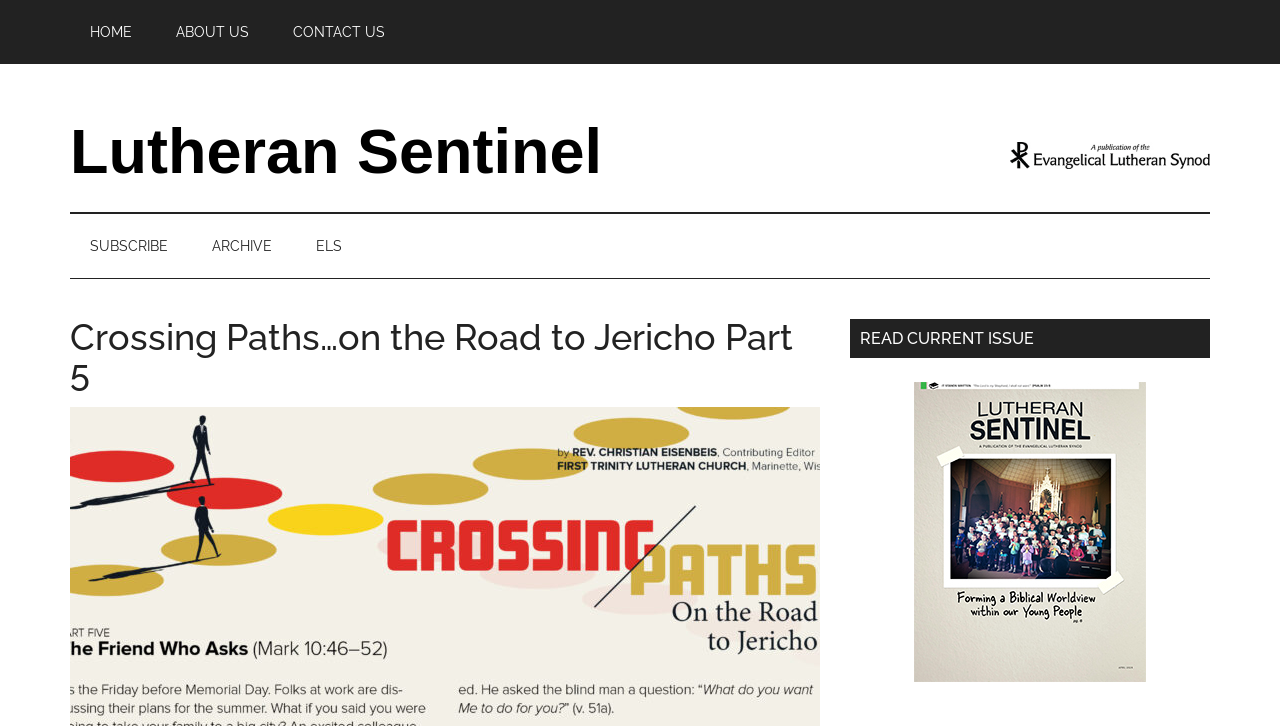Answer in one word or a short phrase: 
What is the text of the heading in the primary sidebar?

Primary Sidebar